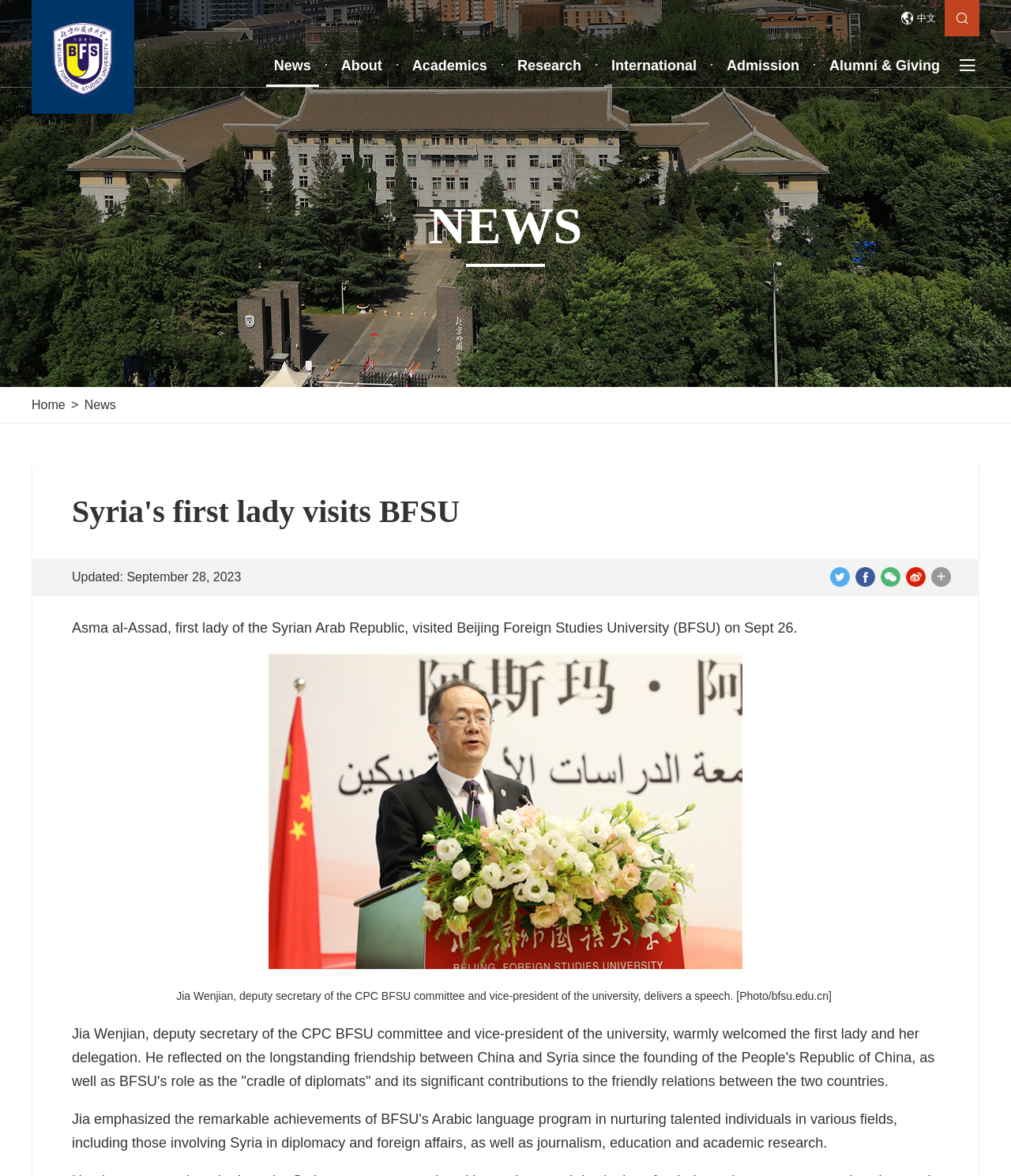Please provide the bounding box coordinates in the format (top-left x, top-left y, bottom-right x, bottom-right y). Remember, all values are floating point numbers between 0 and 1. What is the bounding box coordinate of the region described as: parent_node: +

[0.871, 0.482, 0.891, 0.499]